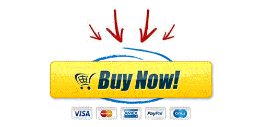What is the purpose of the red arrows?
Please answer using one word or phrase, based on the screenshot.

To emphasize the importance of the 'Buy Now!' button